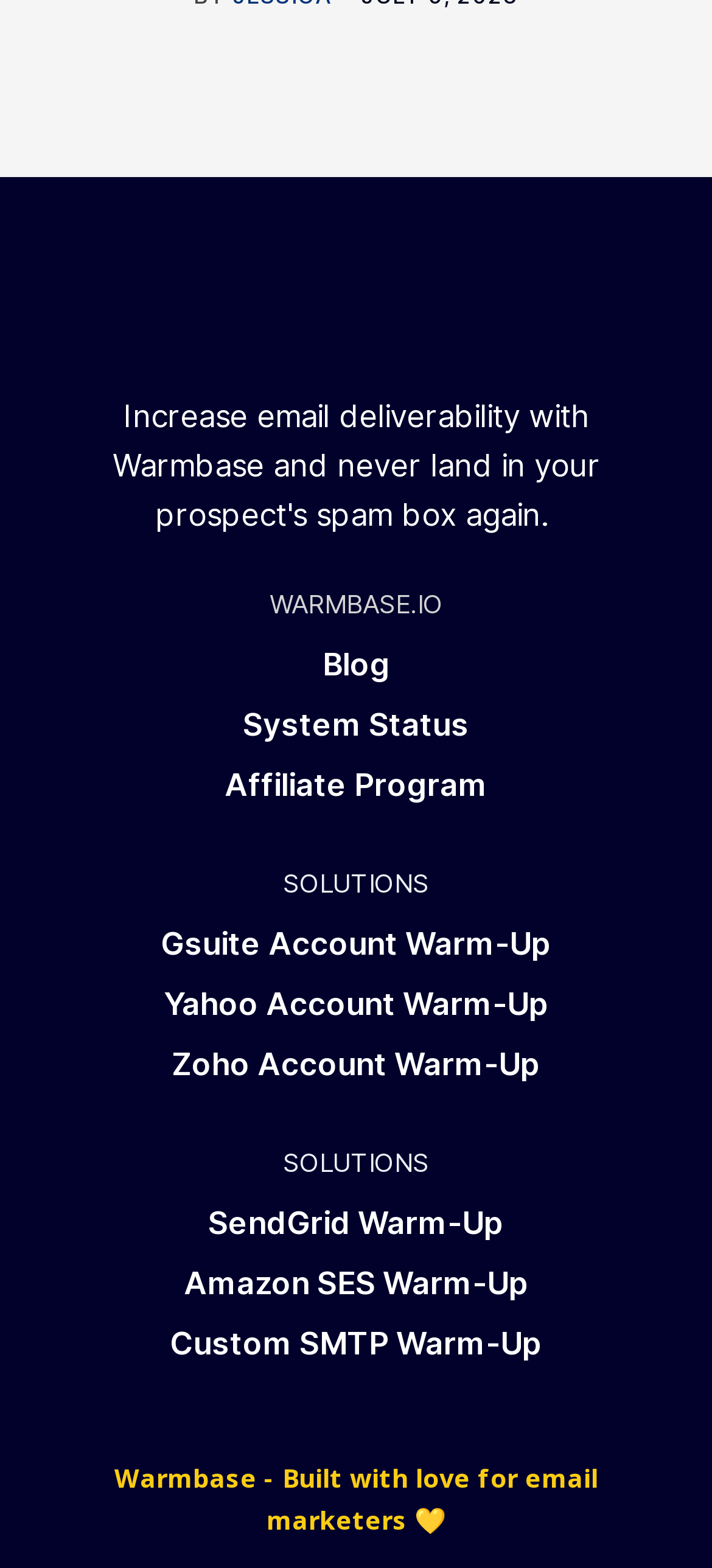Answer succinctly with a single word or phrase:
How many times does the 'SOLUTIONS' static text appear?

2